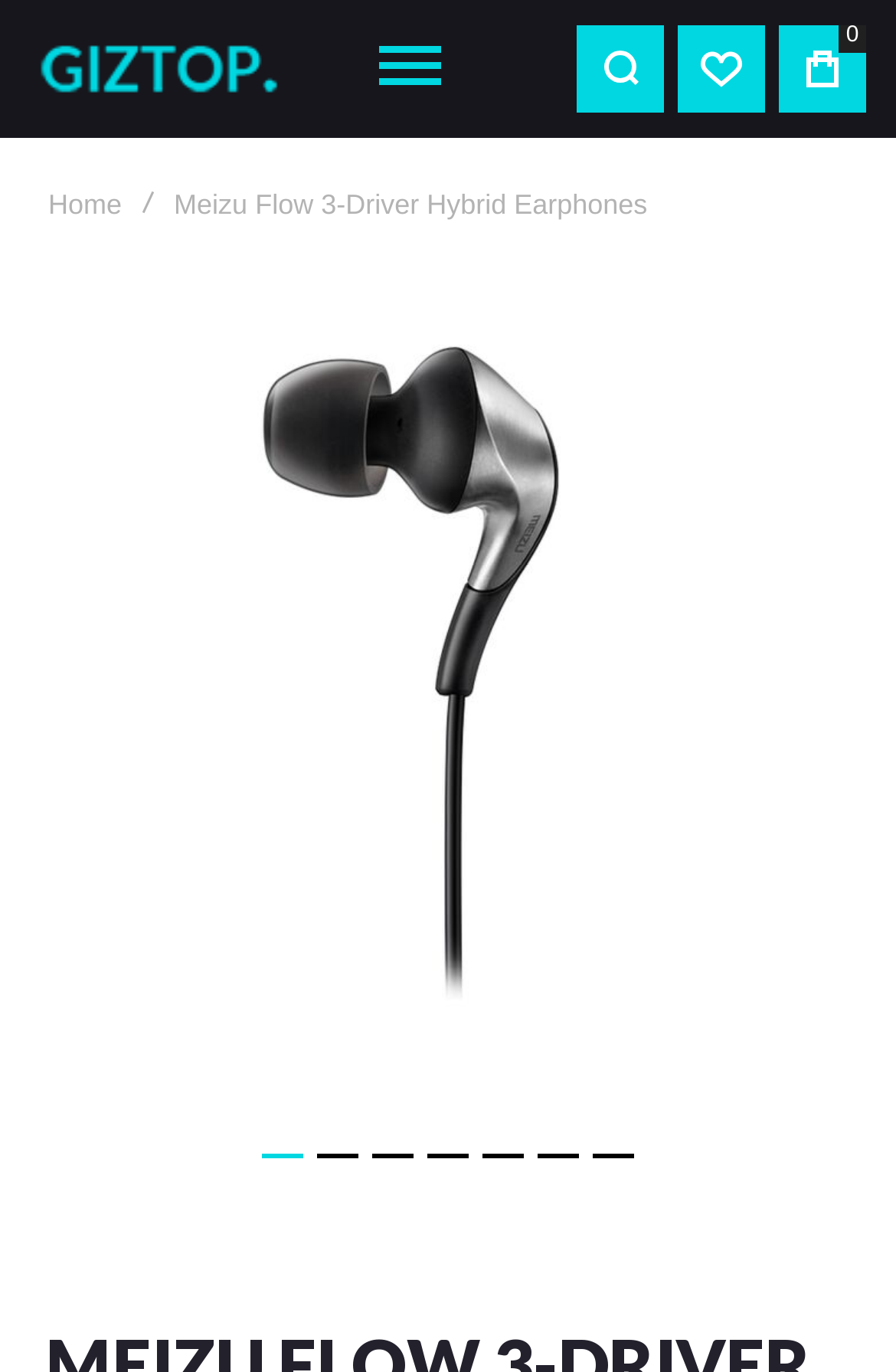Identify the first-level heading on the webpage and generate its text content.

MEIZU FLOW 3-DRIVER HYBRID EARPHONES